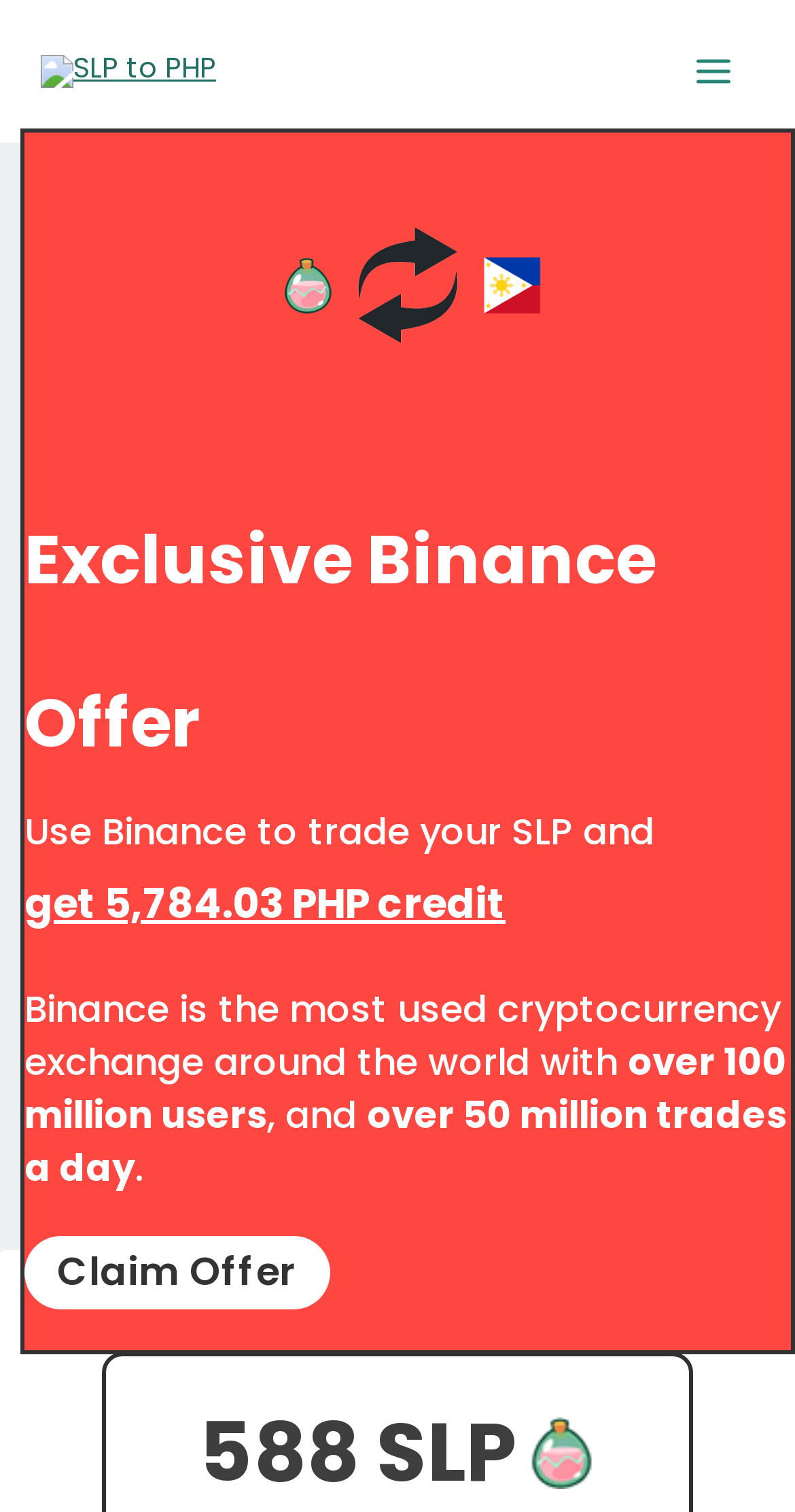Offer an extensive depiction of the webpage and its key elements.

This webpage appears to be a currency conversion tool, specifically for converting Smooth Love Potion (SLP) to Philippine Peso (PHP). At the top left, there is a link and an image with the text "SLP to PHP". 

On the top right, there is a main menu button with an image. Below the main menu button, there is a heading with the text "588 SLP to PHP" and two links with the text "James Page" accompanied by images. 

To the right of the heading, there is a static text indicating that the conversion rate was updated on 15th May 2024. Below this, there are several lines of text explaining the conversion, including the amount "588 Smooth Love Potion" and the equivalent "120.45 Philippine pesos" using an exchange rate of "0.204855". 

Further down, there is a paragraph of text explaining that the webpage uses Coingecko's API to obtain a real-time exchange rate, and that the page features a chart, a calculator, and a table to view daily price variations. 

Below this, there is a link to "Conversion Amounts" and a strong text with the conversion rate "588 SLP to PHP". At the bottom of the page, there is an image with the text "slp-icon". 

On the right side of the page, there is a button to close a module. Below this, there is a section promoting an exclusive offer from Binance, a cryptocurrency exchange, with a link to get a credit of 5,784.03 PHP. The section also describes Binance as the most used cryptocurrency exchange with over 100 million users and 50 million trades a day.